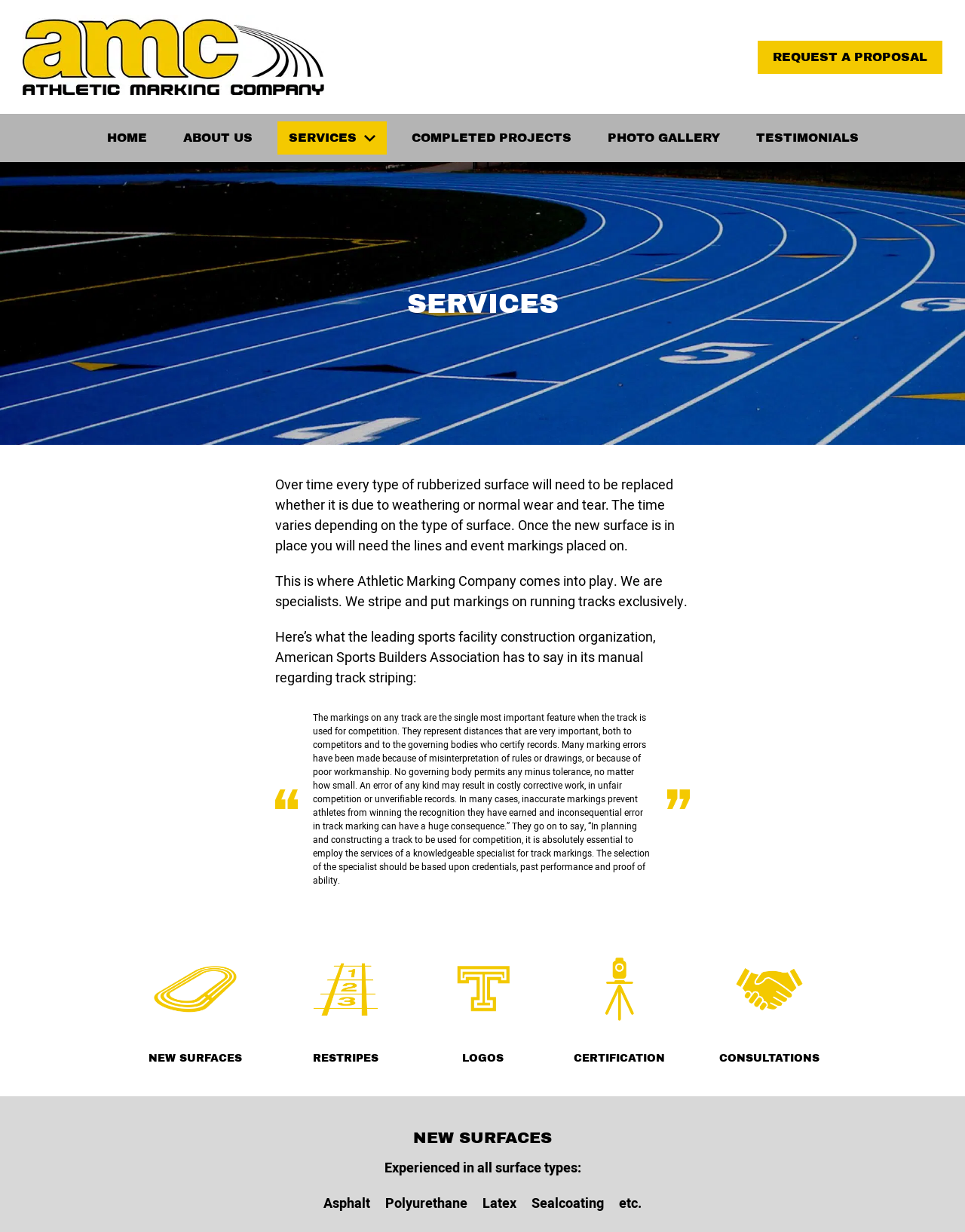Why is it essential to employ a knowledgeable specialist for track markings?
Examine the image and provide an in-depth answer to the question.

According to the quote from the American Sports Builders Association, it is essential to employ a knowledgeable specialist for track markings to prevent errors and ensure accuracy, as even small errors can have significant consequences.